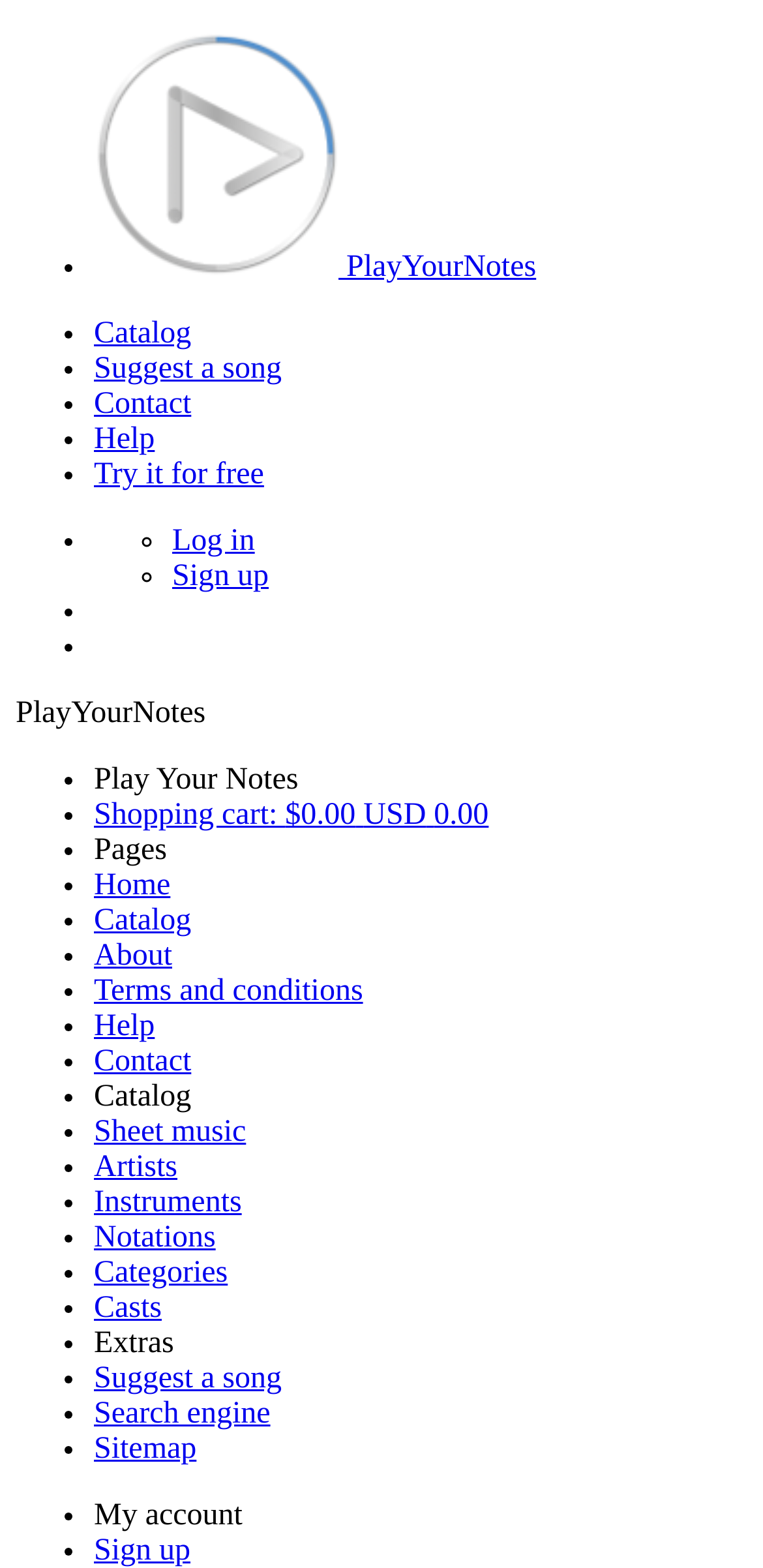Calculate the bounding box coordinates of the UI element given the description: "Home".

[0.123, 0.554, 0.223, 0.575]